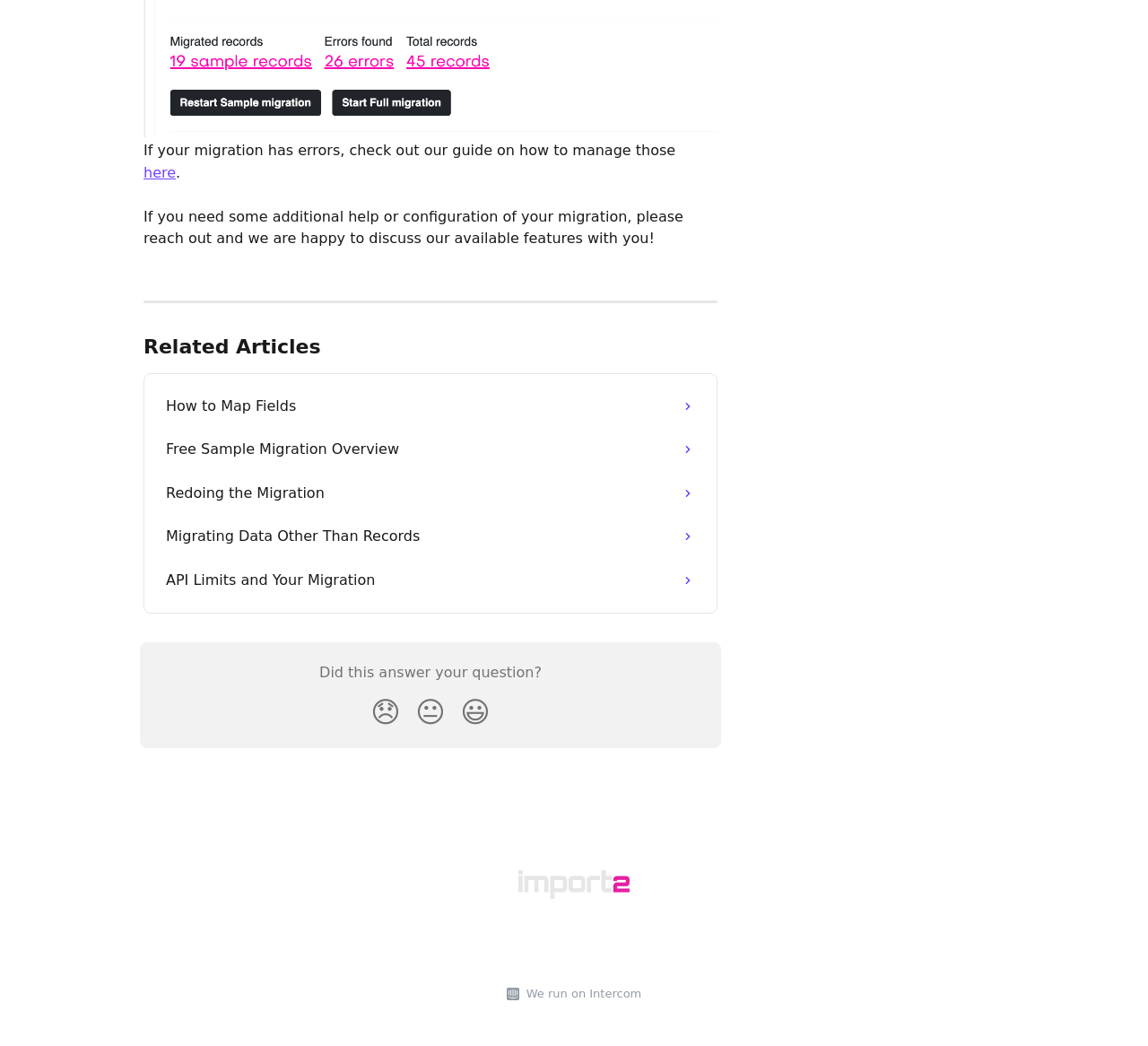What is the purpose of the link 'here'?
Answer the question with just one word or phrase using the image.

To access a guide